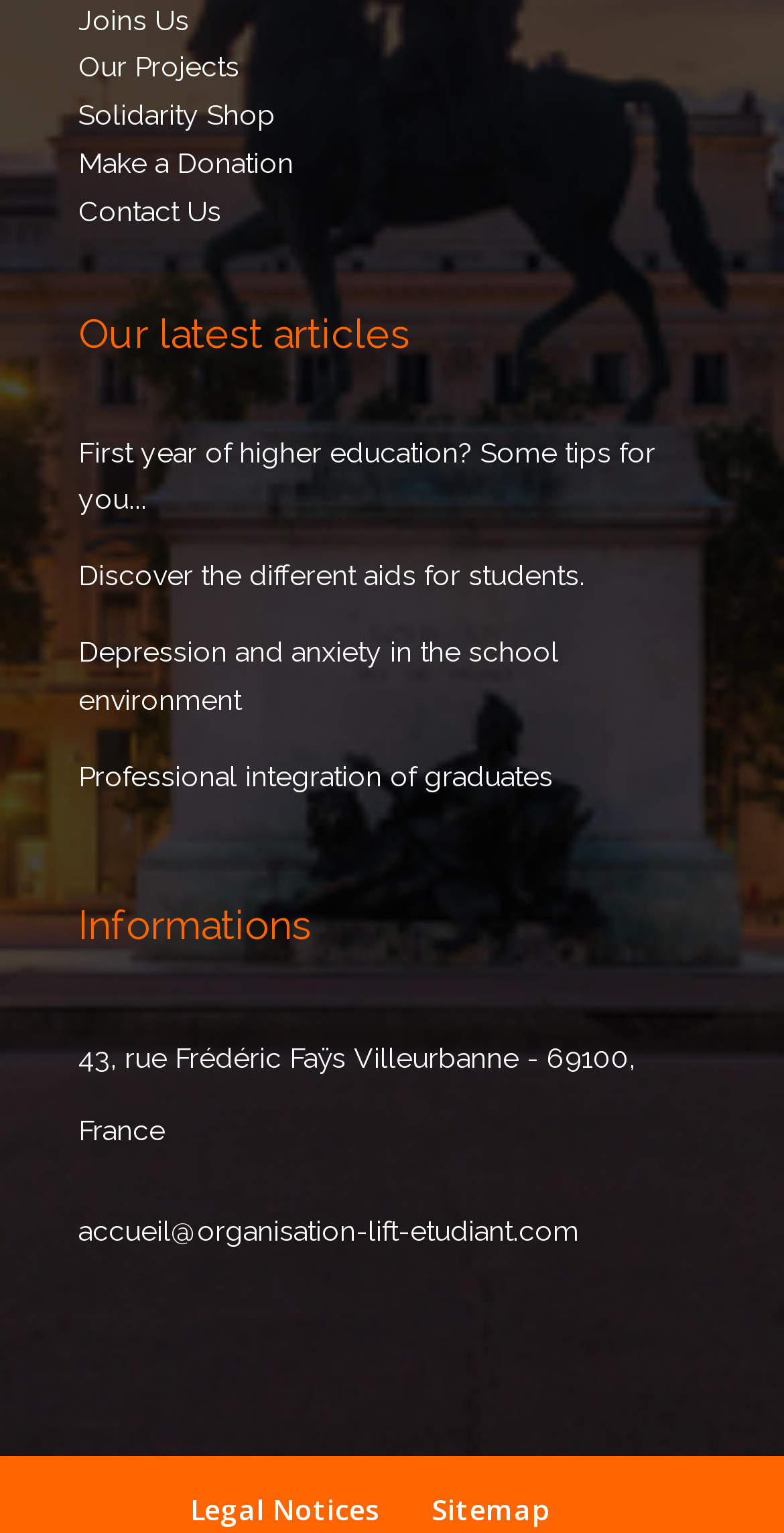Identify the bounding box for the UI element that is described as follows: "Professional integration of graduates".

[0.1, 0.495, 0.705, 0.516]